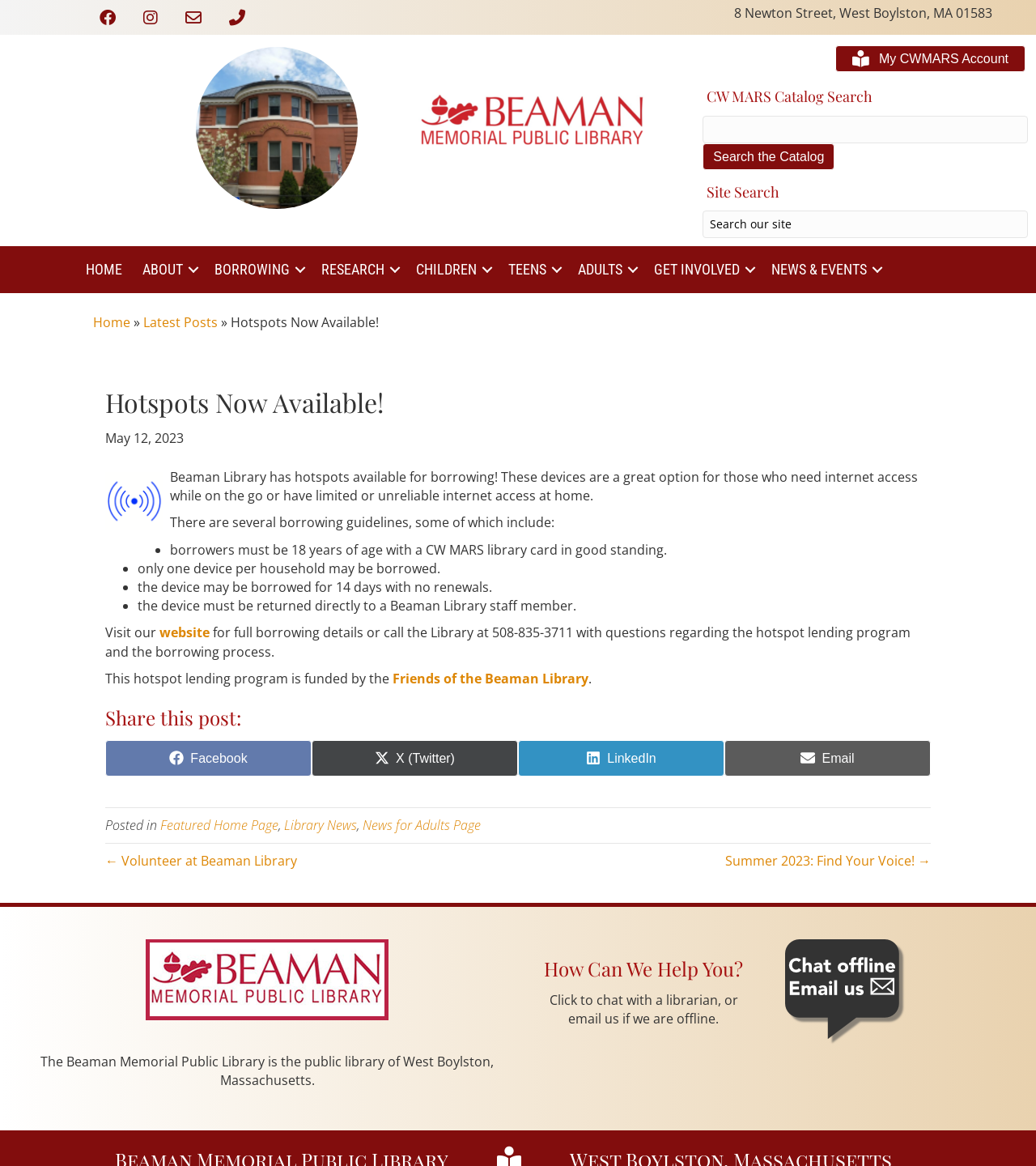Please locate and retrieve the main header text of the webpage.

Hotspots Now Available!